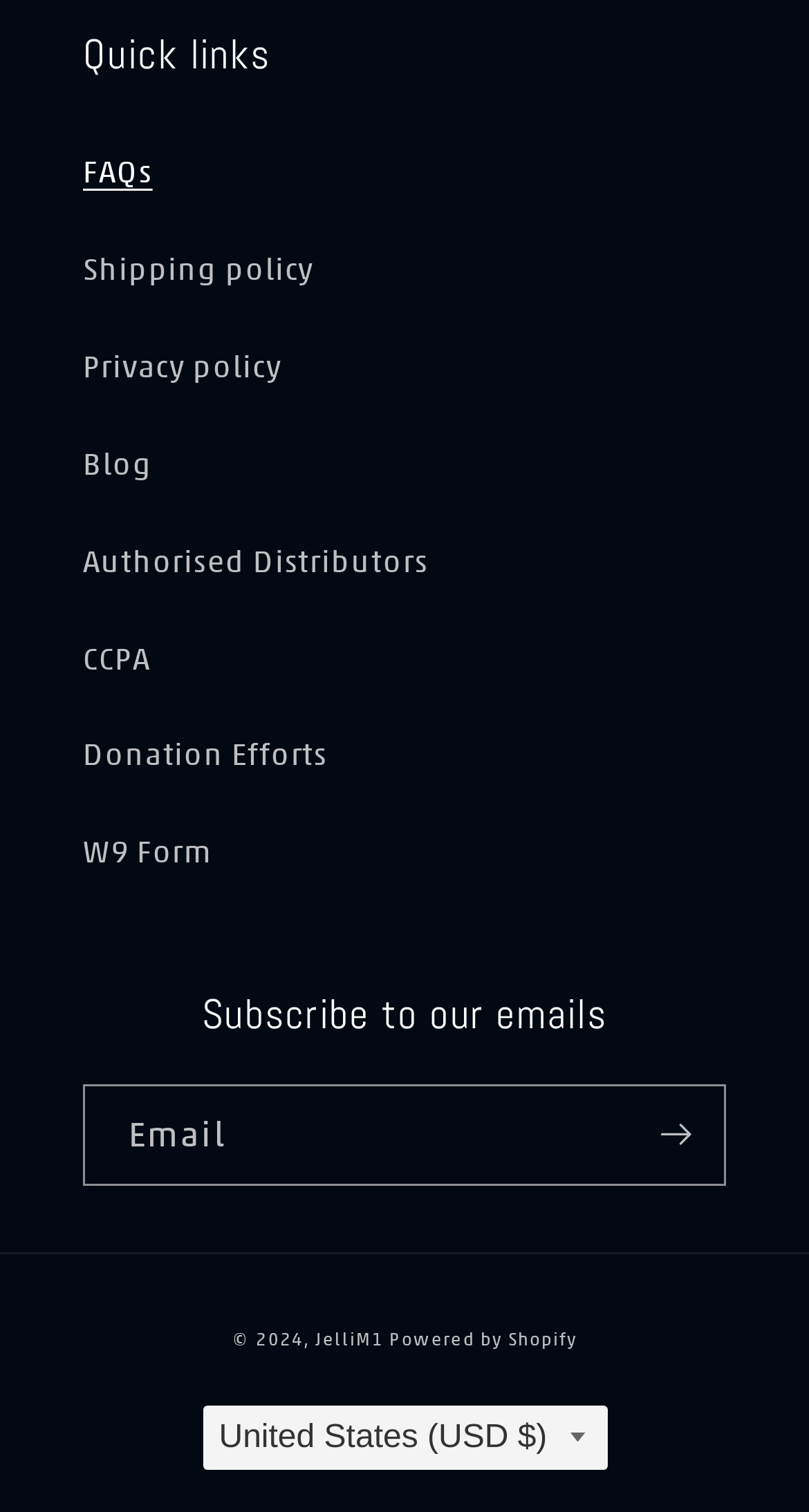Reply to the question with a brief word or phrase: How many links are under 'Quick links'?

8